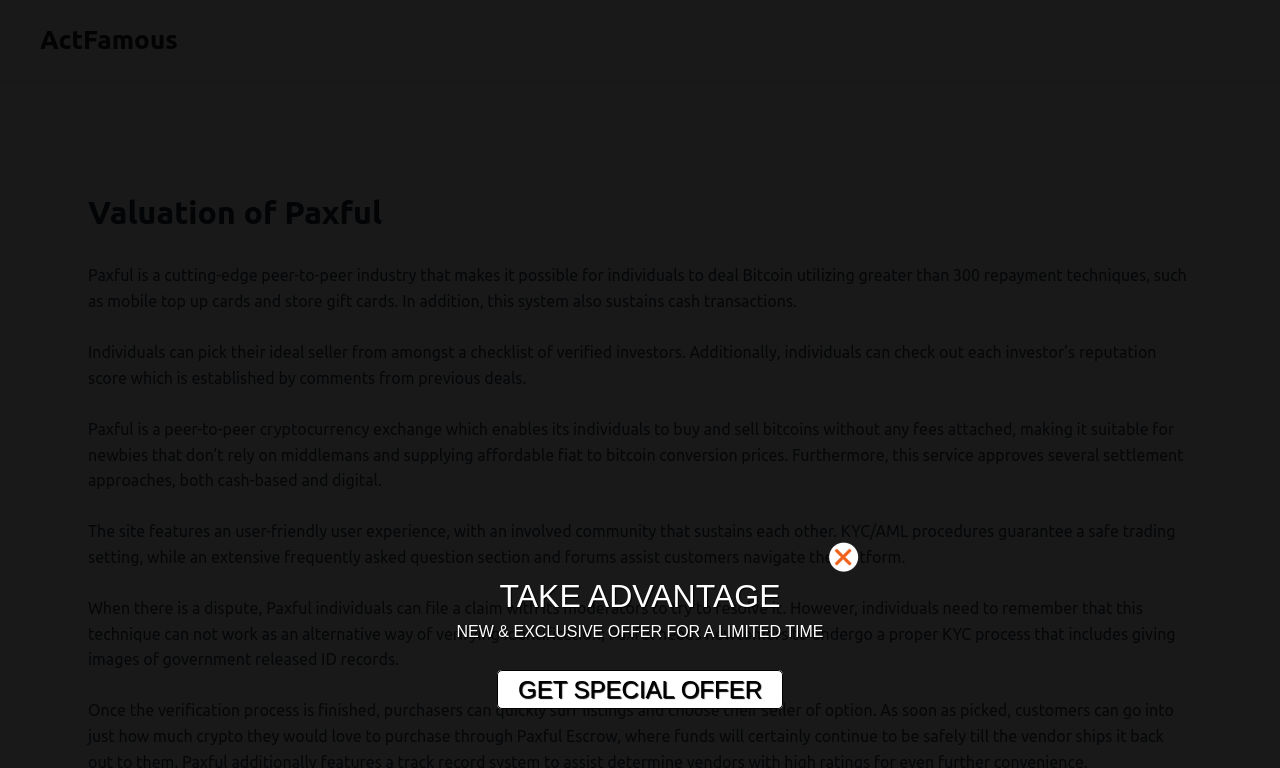Identify the bounding box for the UI element that is described as follows: "input value="Name *" name="author"".

None